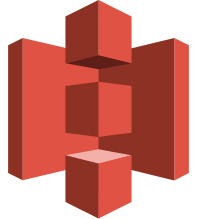Provide an extensive narrative of what is shown in the image.

The image features the logo of Amazon S3 (Simple Storage Service), a popular cloud storage service provided by Amazon Web Services. The design showcases a stylized representation of the service, emphasizing its functionality with a three-dimensional, block-like structure in shades of red and brown. This icon symbolizes the ability to store and retrieve any amount of data at any time from anywhere on the web, making it an essential tool for developers and businesses looking to manage large-scale data efficiently. The logo encapsulates key attributes such as reliability, scalability, and security, aligning with Amazon S3's prominent role in cloud computing and data management solutions.